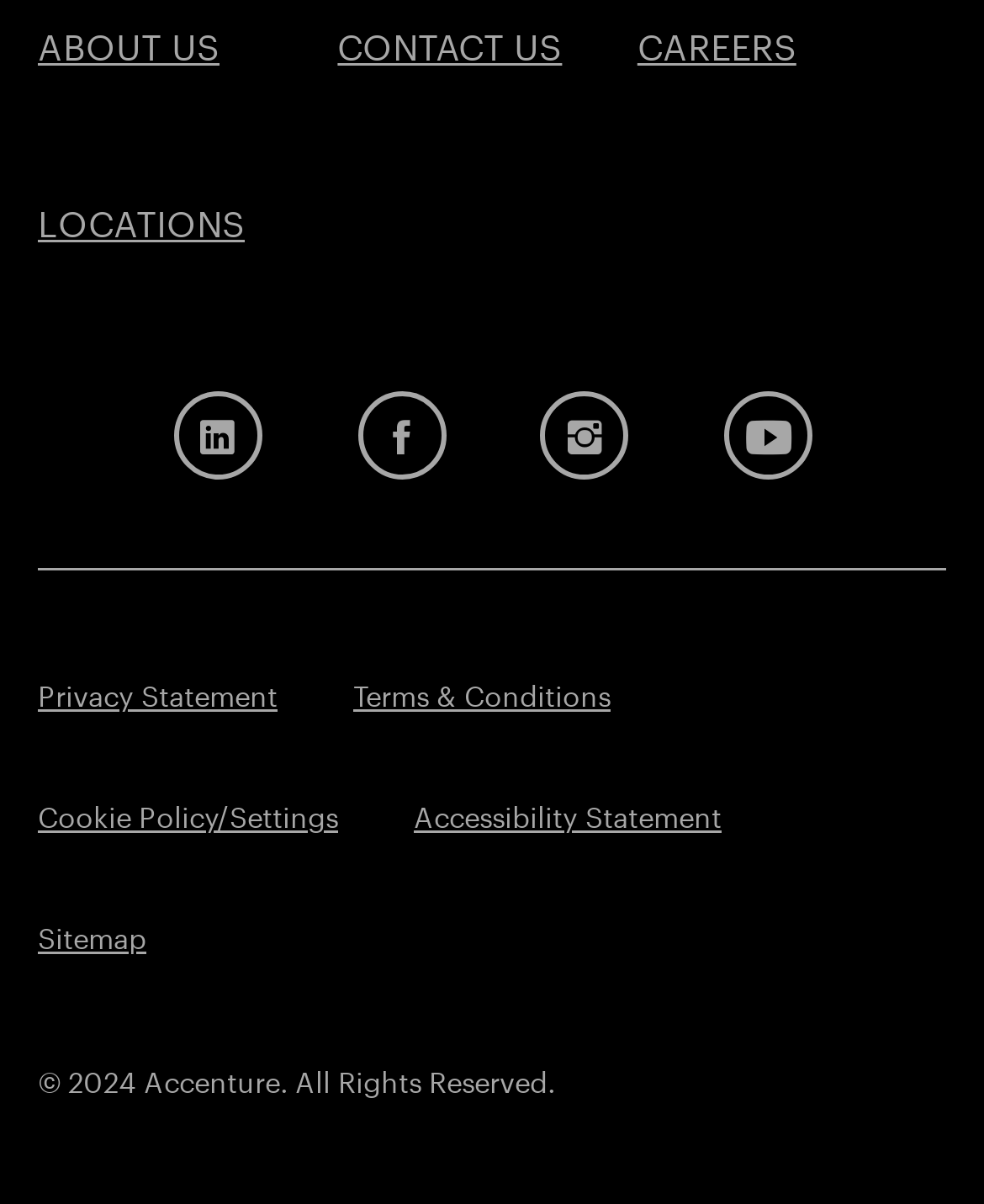How many links are there in the top navigation bar?
Look at the image and provide a short answer using one word or a phrase.

4